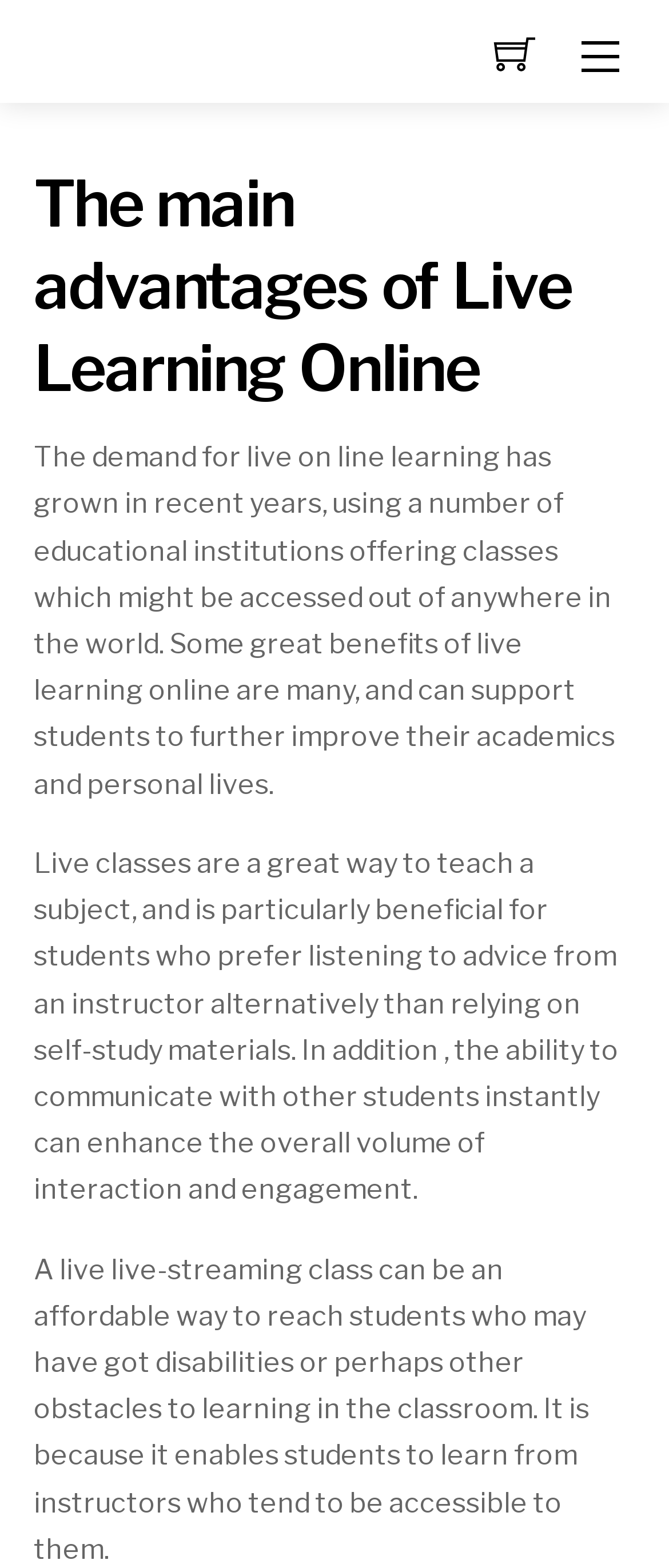Use a single word or phrase to answer the question: 
What is the purpose of live online learning?

Improving academics and personal lives